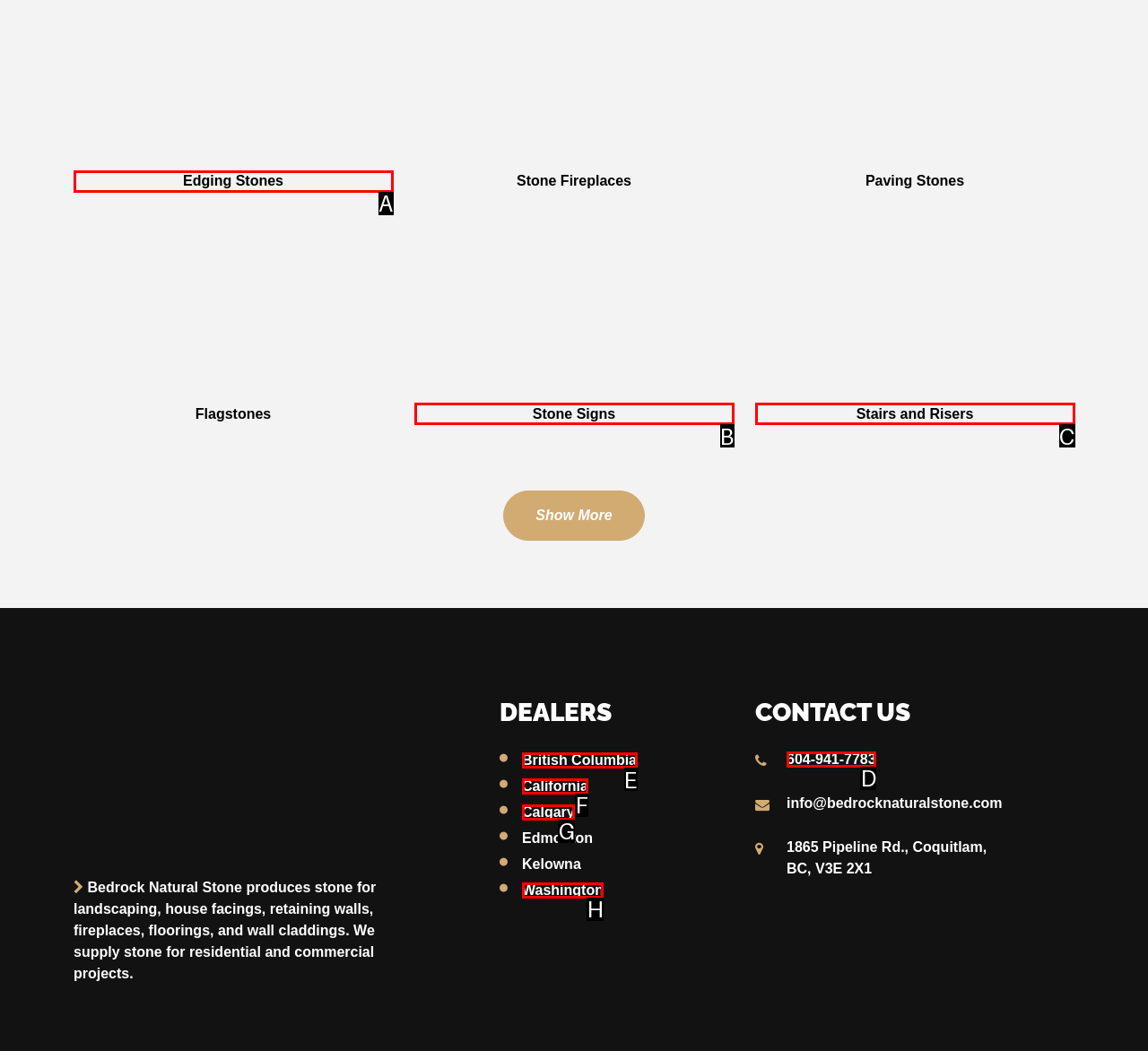Identify which HTML element to click to fulfill the following task: Visit dealers in British Columbia. Provide your response using the letter of the correct choice.

E